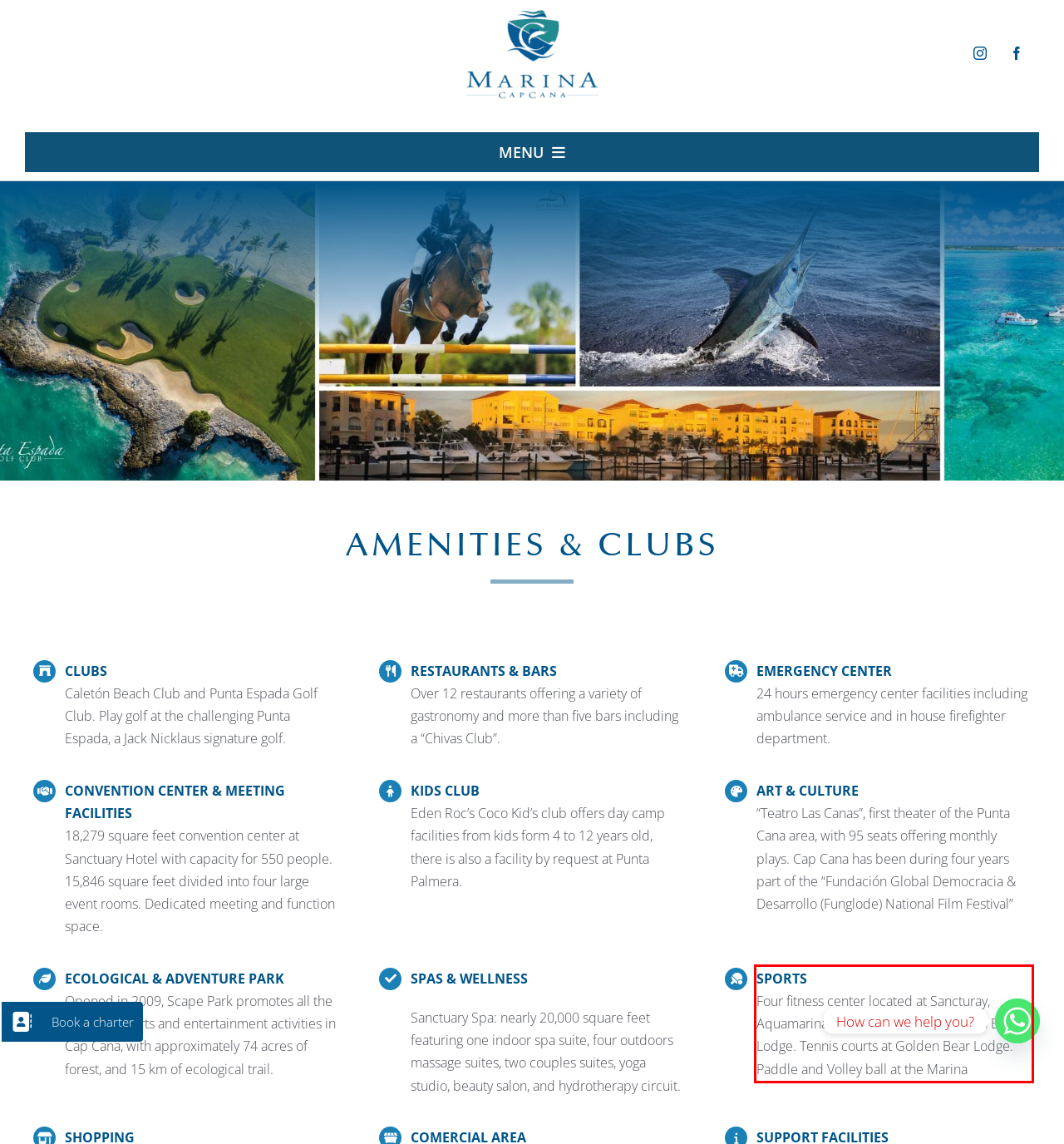Within the screenshot of the webpage, there is a red rectangle. Please recognize and generate the text content inside this red bounding box.

SPORTS Four fitness center located at Sancturay, Aquamarina, Fishing Lodge and Golden Bear Lodge. Tennis courts at Golden Bear Lodge. Paddle and Volley ball at the Marina